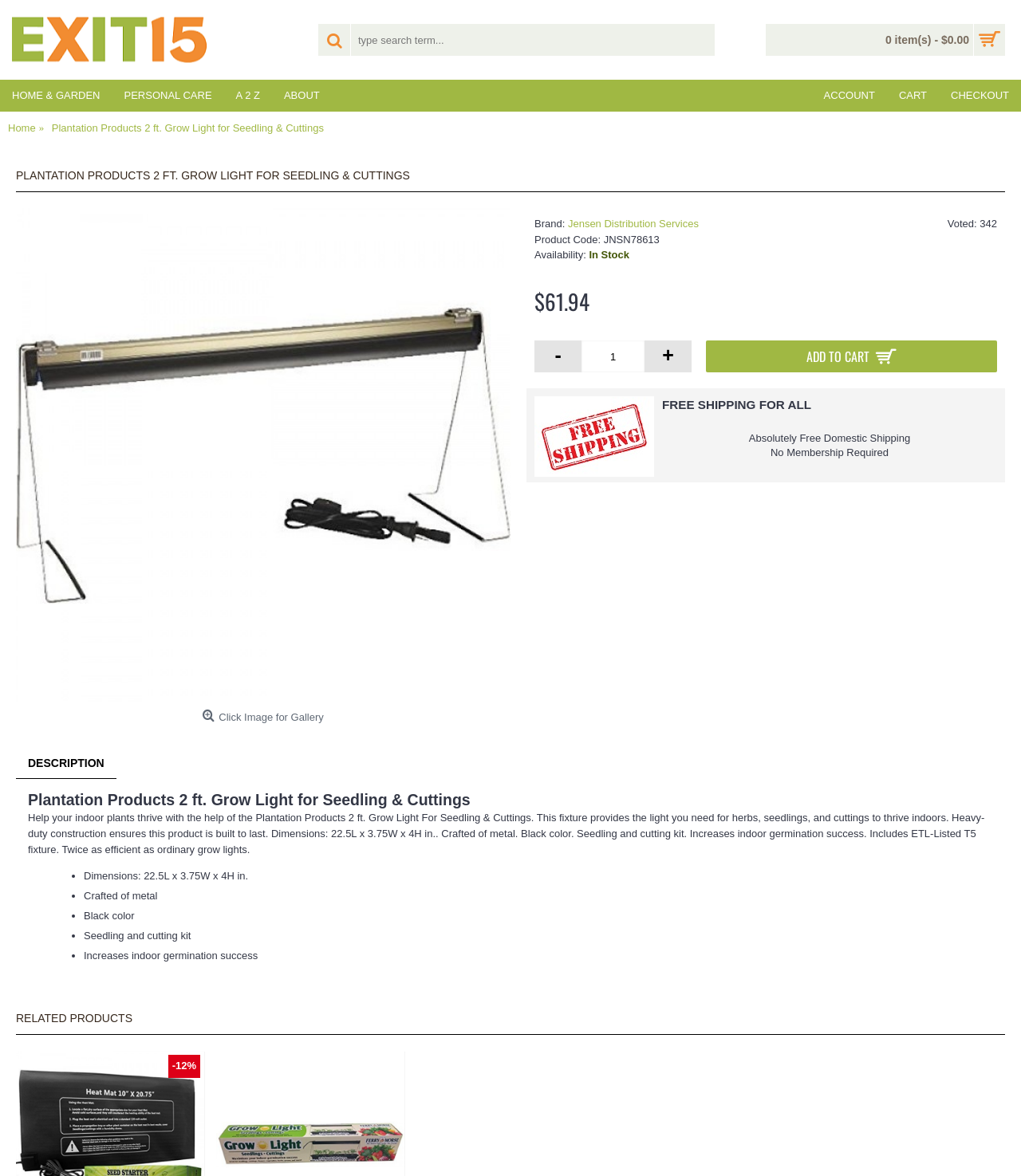Given the description: "Americans for Tax Reform", determine the bounding box coordinates of the UI element. The coordinates should be formatted as four float numbers between 0 and 1, [left, top, right, bottom].

None